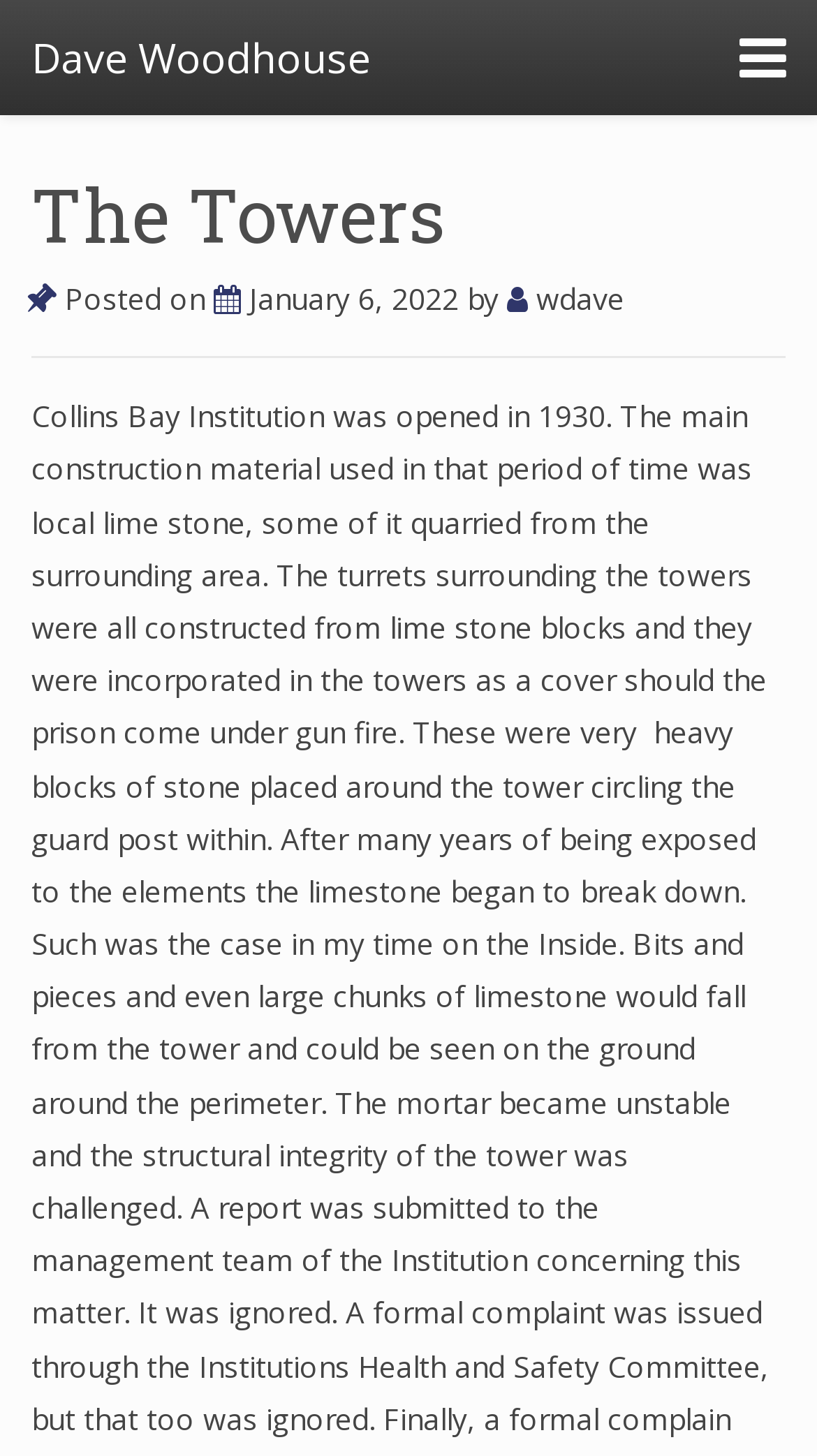Please provide the bounding box coordinates for the UI element as described: "The Towers". The coordinates must be four floats between 0 and 1, represented as [left, top, right, bottom].

[0.038, 0.114, 0.546, 0.18]